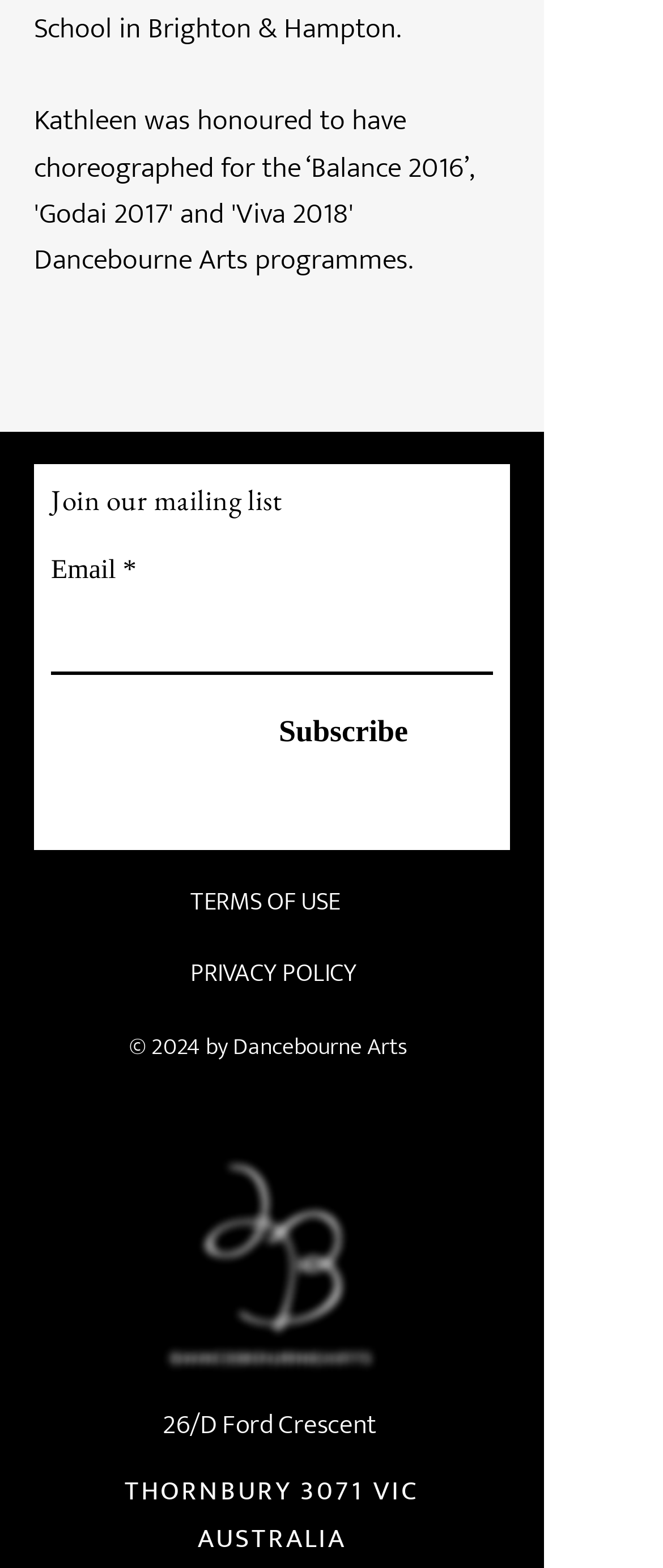Can you give a comprehensive explanation to the question given the content of the image?
What is the logo of the organization?

The image 'DBA_Updated Logo_white grey.png' is present at the bottom of the page, and it is likely to be the logo of the organization, as it is accompanied by the organization's name.